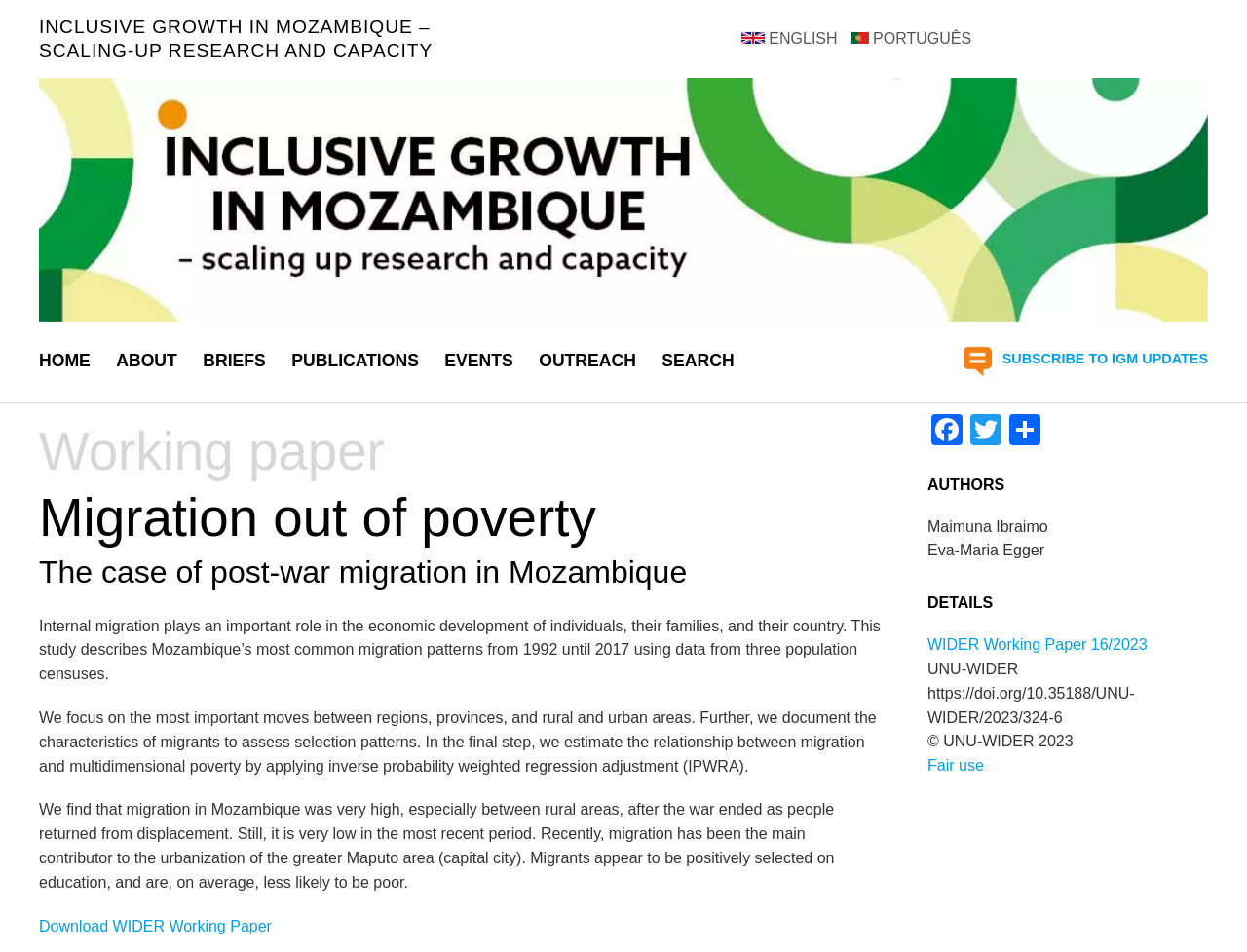Refer to the image and provide an in-depth answer to the question: 
What is the title of the webpage?

The title of the webpage is 'Migration out of poverty | Inclusive growth in Mozambique', which can be found at the top of the webpage.